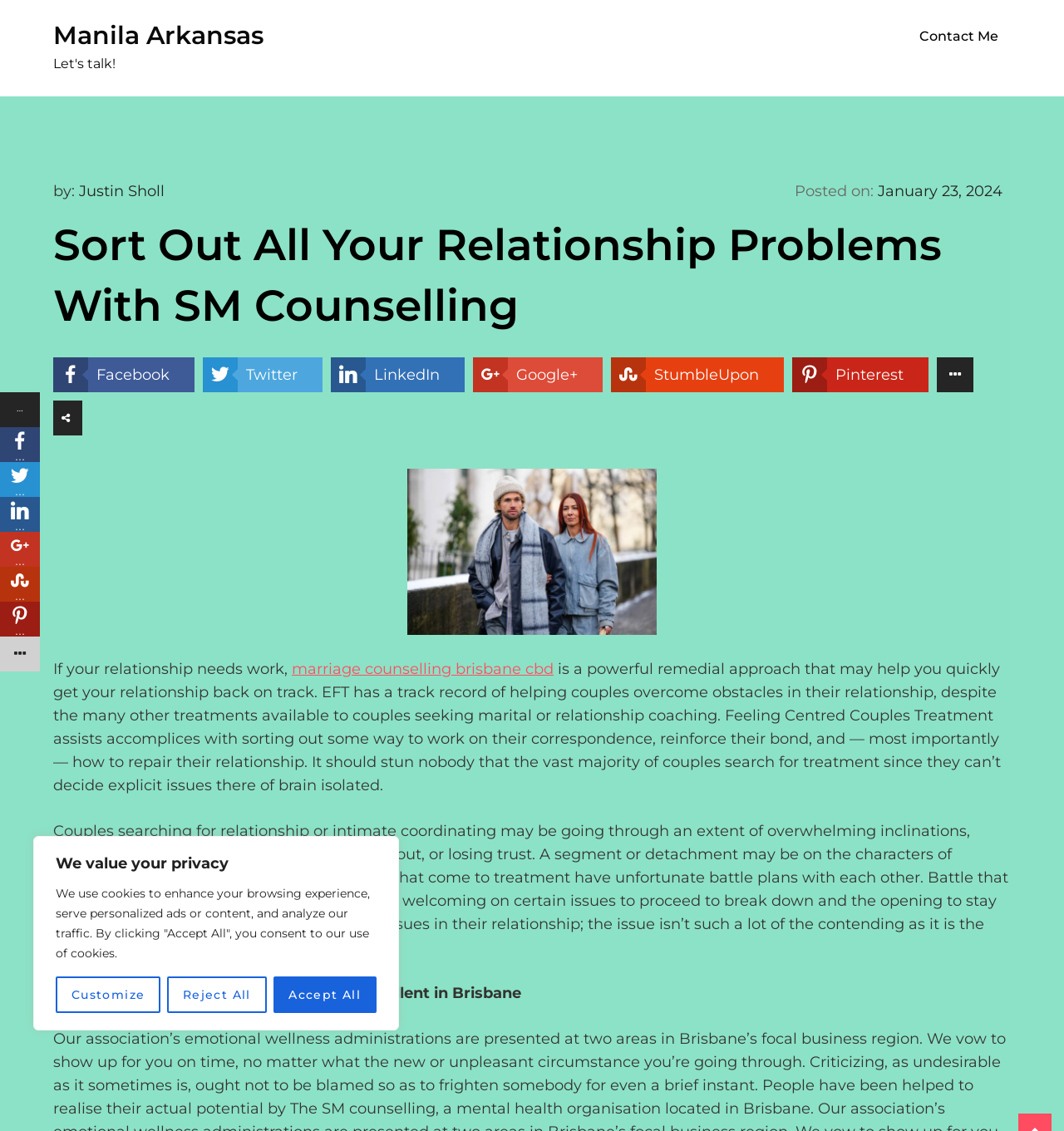Who is the author of the article?
Answer the question with as much detail as you can, using the image as a reference.

I found the author of the article by looking at the link 'Justin Sholl' next to the text 'by:' at the top of the webpage, which suggests that Justin Sholl is the author of the article.